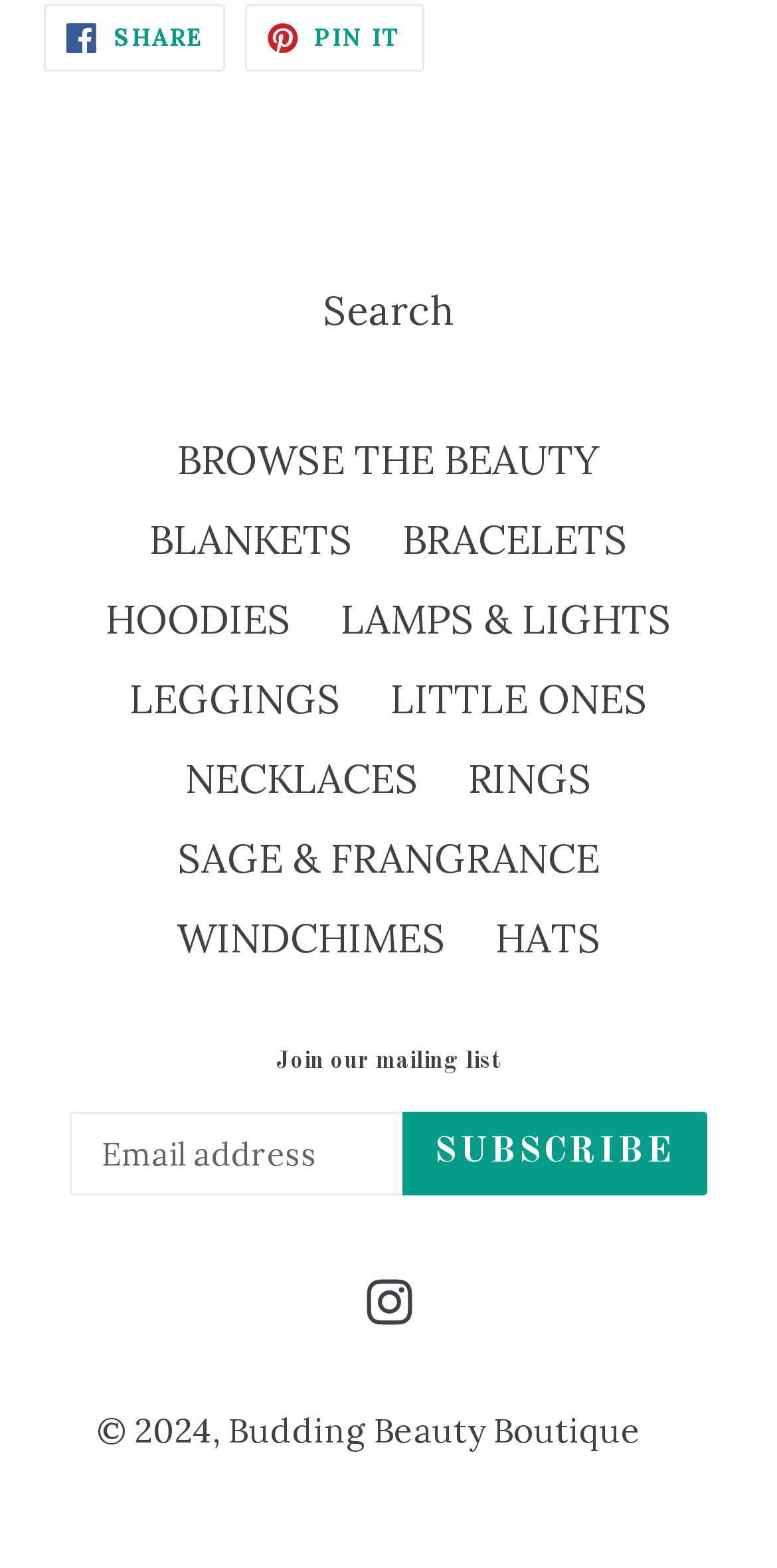What is the last category of products listed?
Use the image to give a comprehensive and detailed response to the question.

I looked at the list of product categories and found that the last one listed is 'HATS', which is a link with the text 'HATS'.